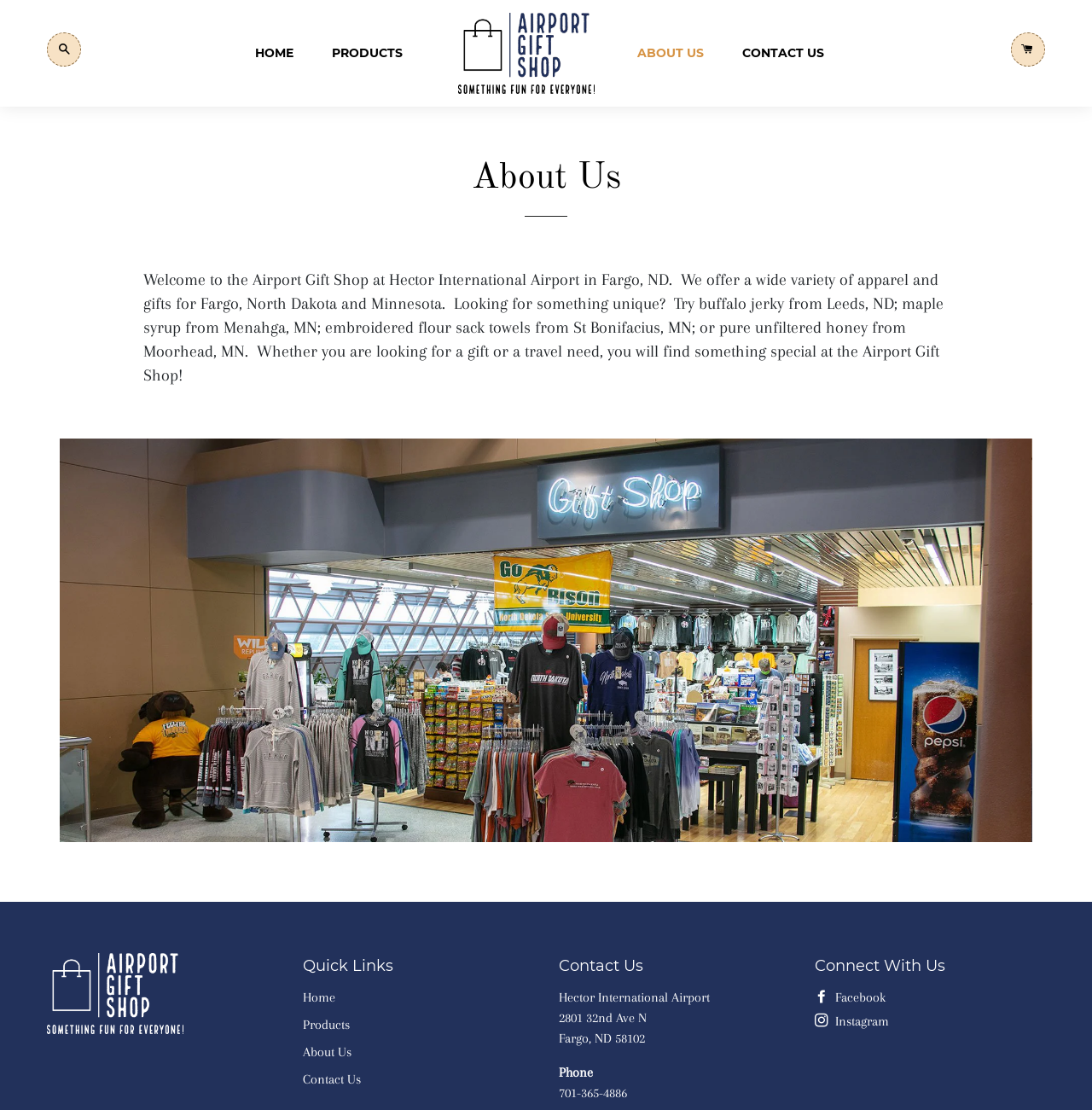From the webpage screenshot, predict the bounding box coordinates (top-left x, top-left y, bottom-right x, bottom-right y) for the UI element described here: Facebook

[0.746, 0.892, 0.811, 0.906]